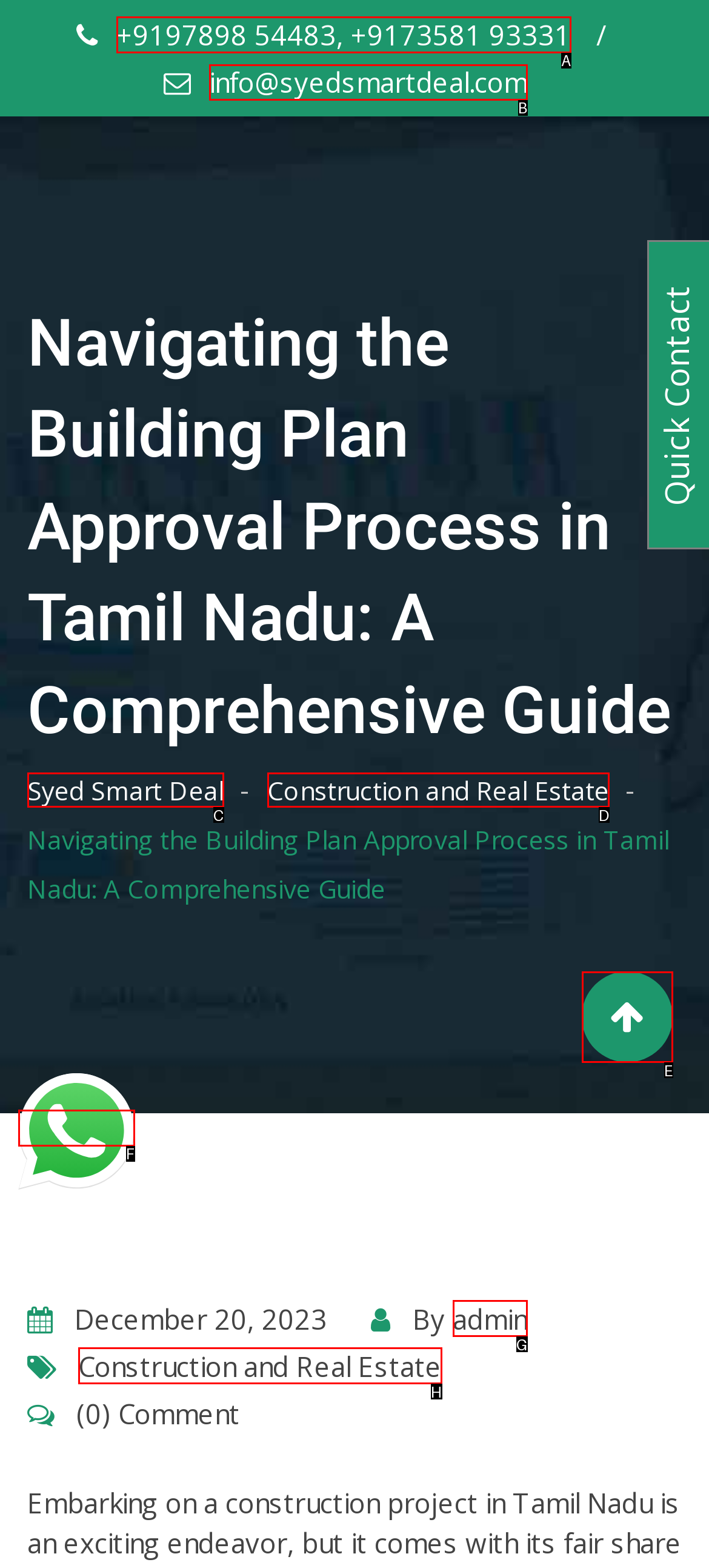Tell me which one HTML element I should click to complete the following task: Send an email to info@syedsmartdeal.com
Answer with the option's letter from the given choices directly.

B